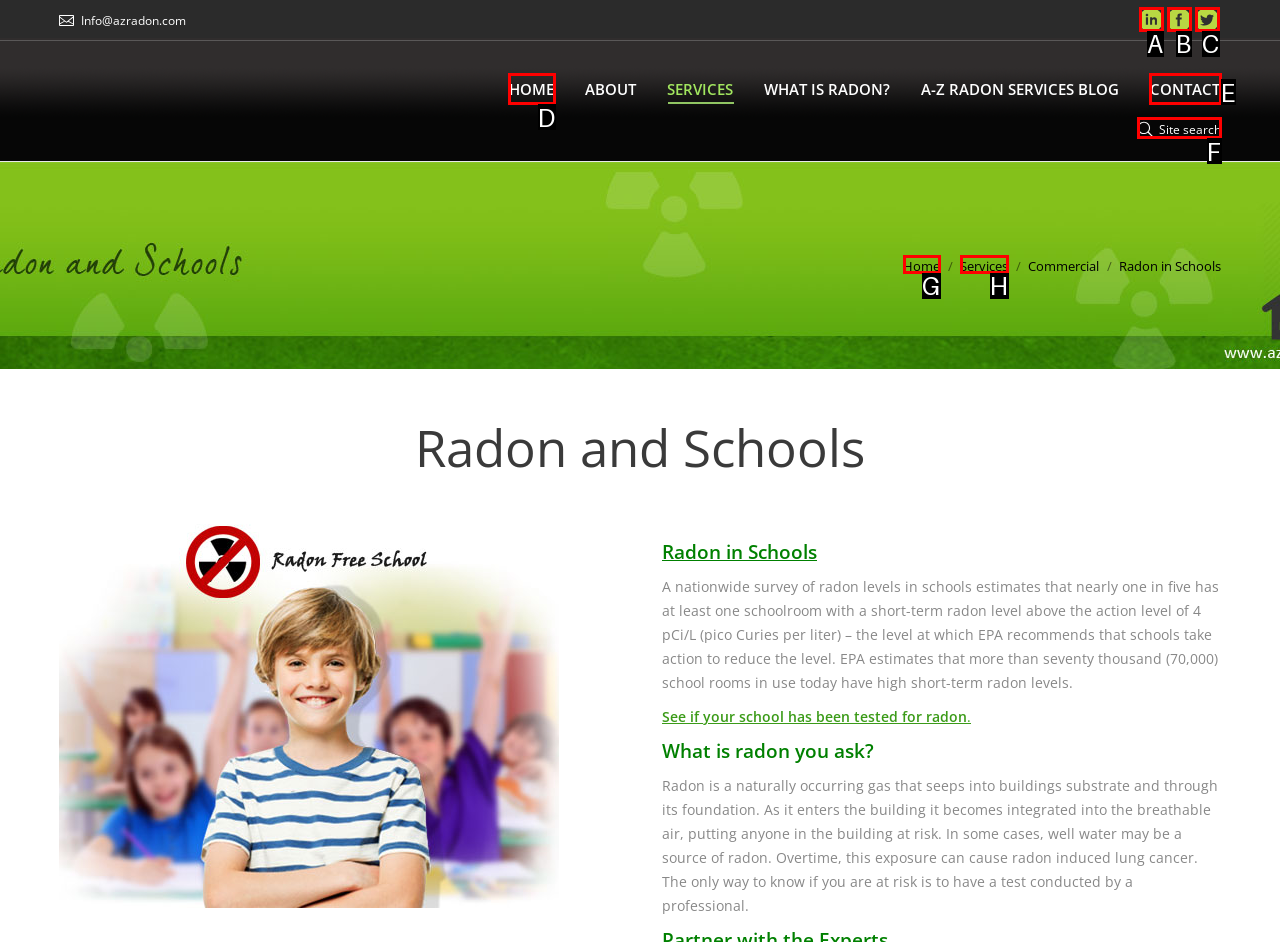Given the description: Site search, pick the option that matches best and answer with the corresponding letter directly.

F